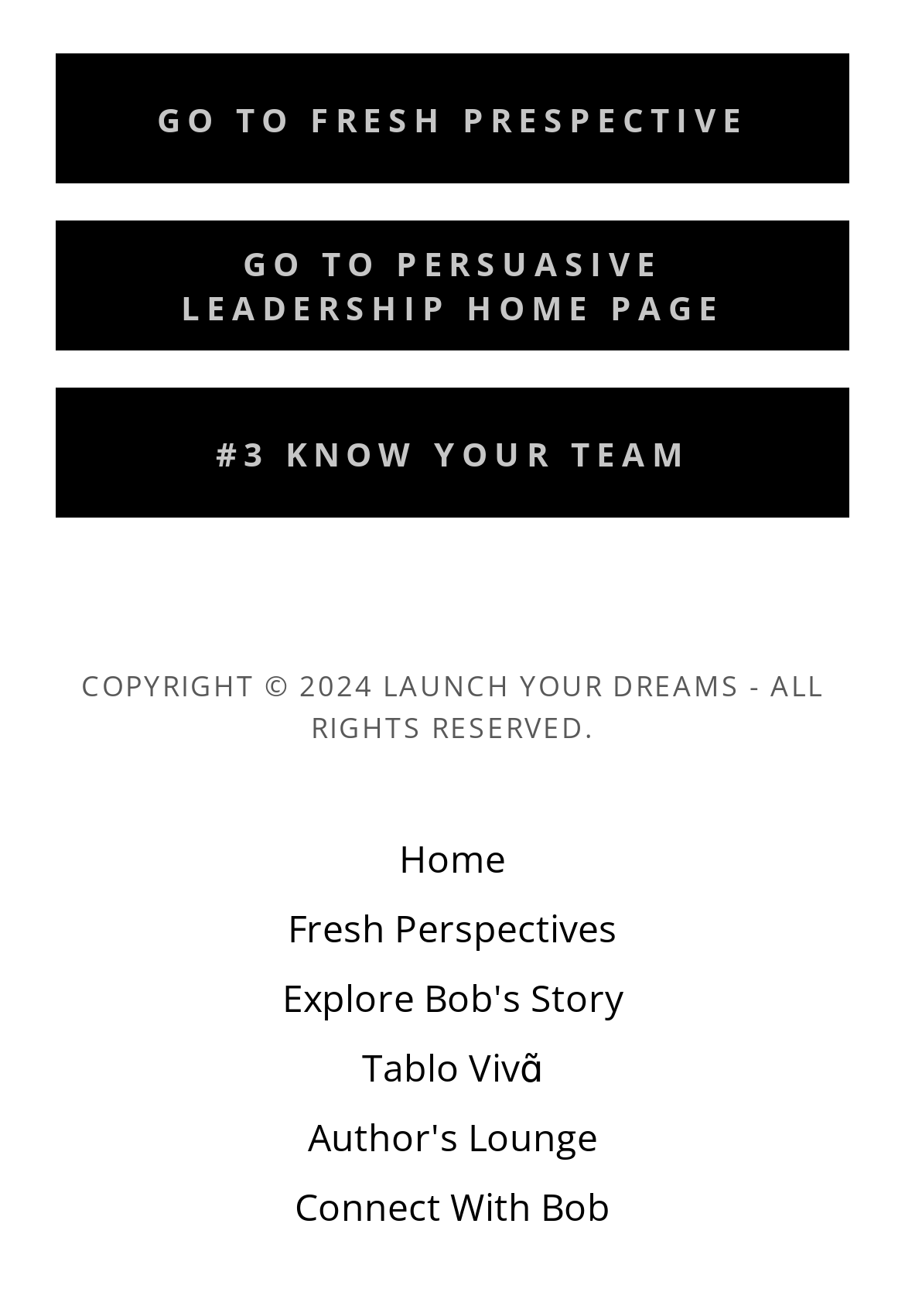Respond to the following question with a brief word or phrase:
How many buttons are on the page?

1